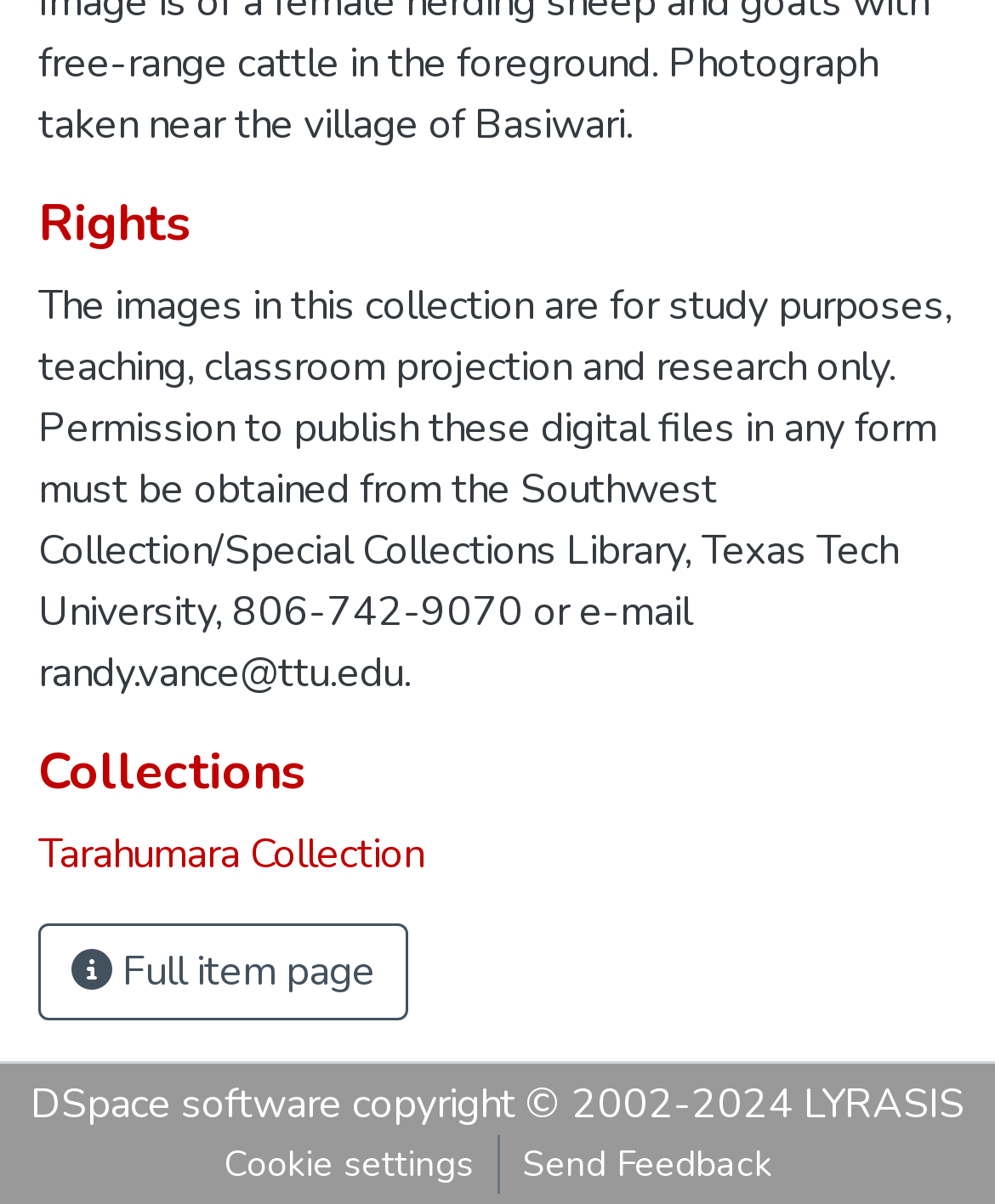Find the bounding box coordinates corresponding to the UI element with the description: "LYRASIS". The coordinates should be formatted as [left, top, right, bottom], with values as floats between 0 and 1.

[0.808, 0.894, 0.969, 0.941]